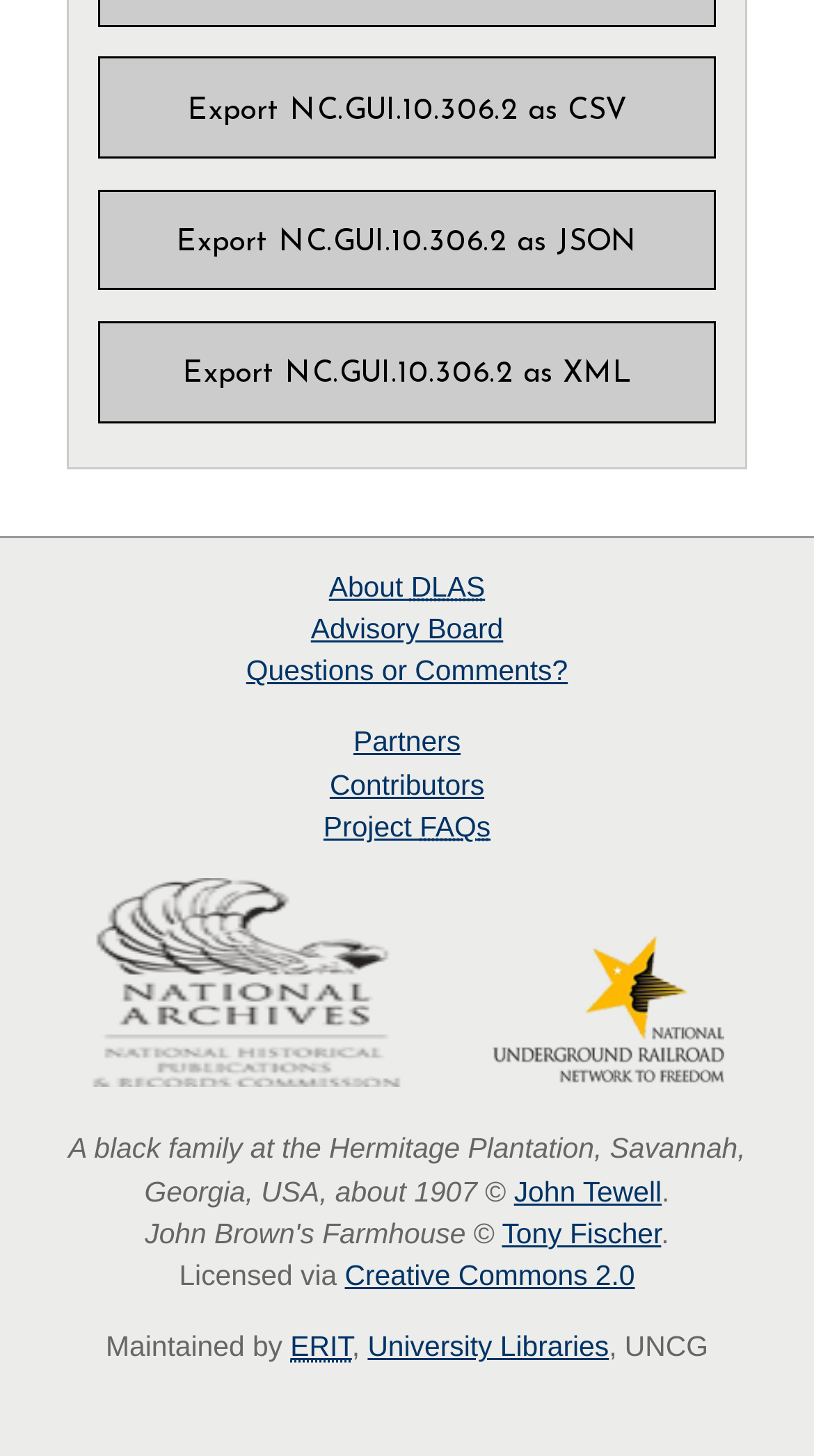Carefully examine the image and provide an in-depth answer to the question: What is the name of the project?

The answer can be found in the link element with the text 'About DLAS', which is an abbreviation for 'Digital Library on American Slavery'. This link is likely related to the project's about page, indicating that the project's name is Digital Library on American Slavery.